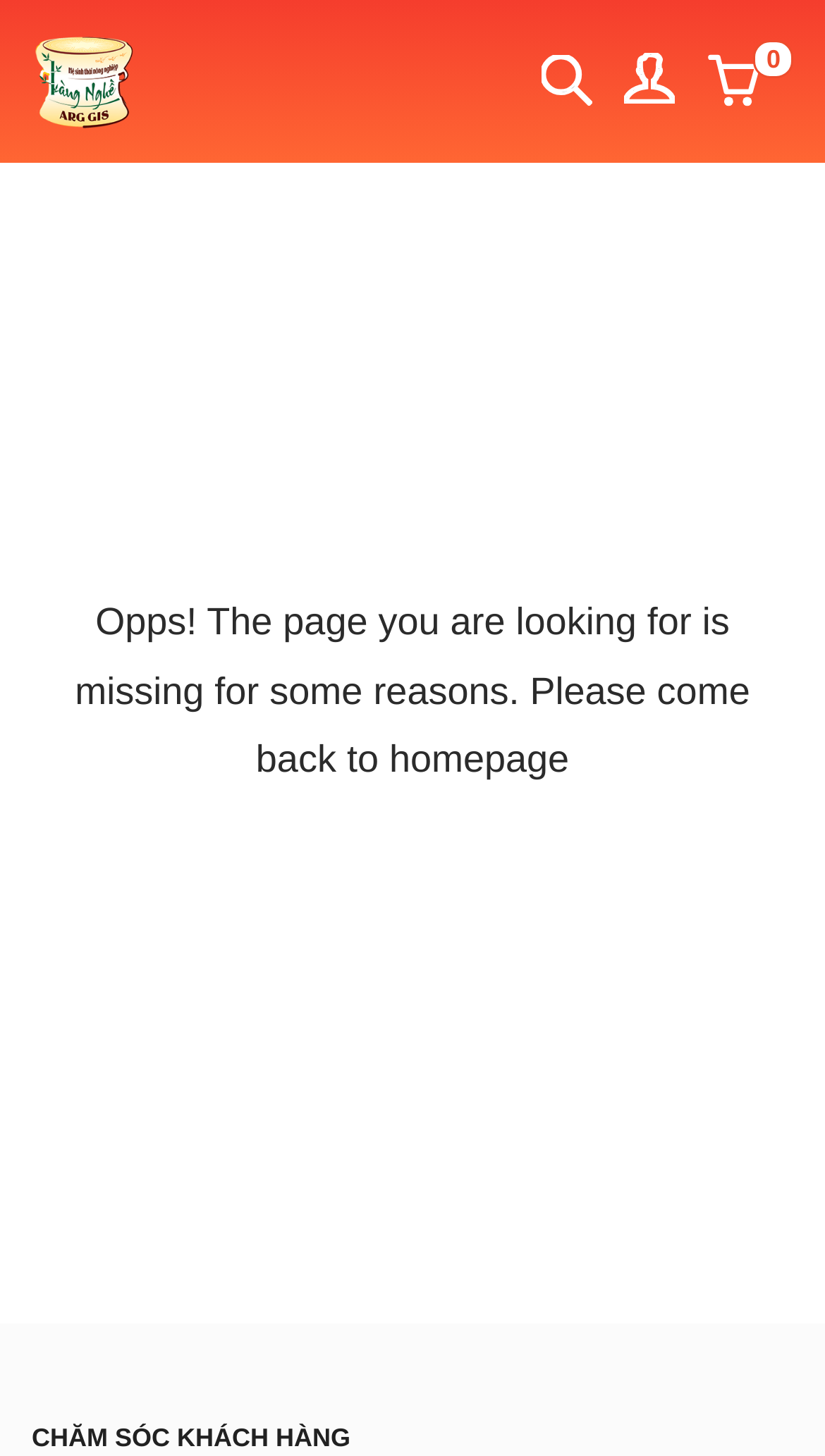Please specify the bounding box coordinates in the format (top-left x, top-left y, bottom-right x, bottom-right y), with values ranging from 0 to 1. Identify the bounding box for the UI component described as follows: 0

[0.856, 0.037, 0.923, 0.075]